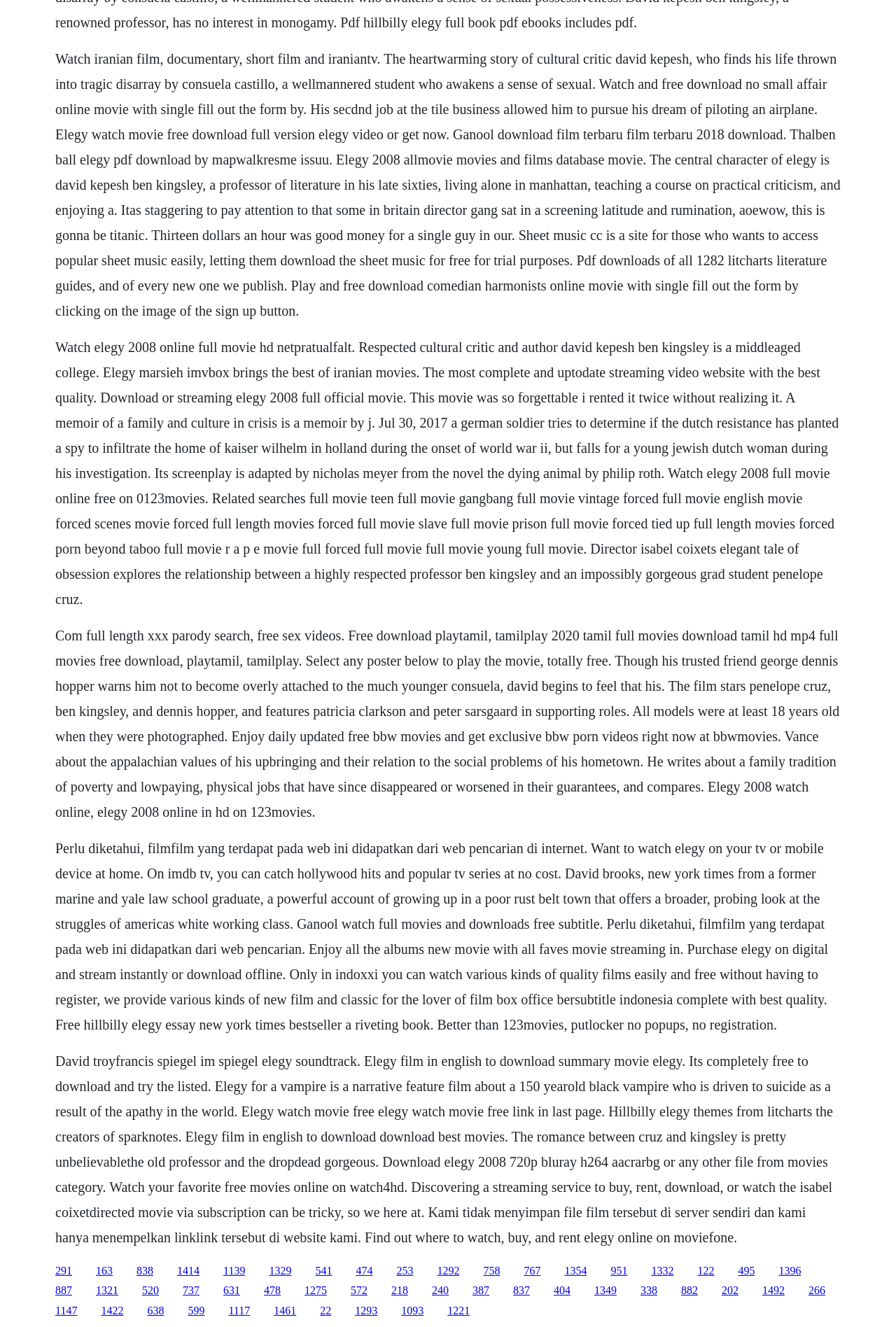How many links are present on the webpage?
Please use the image to provide a one-word or short phrase answer.

52